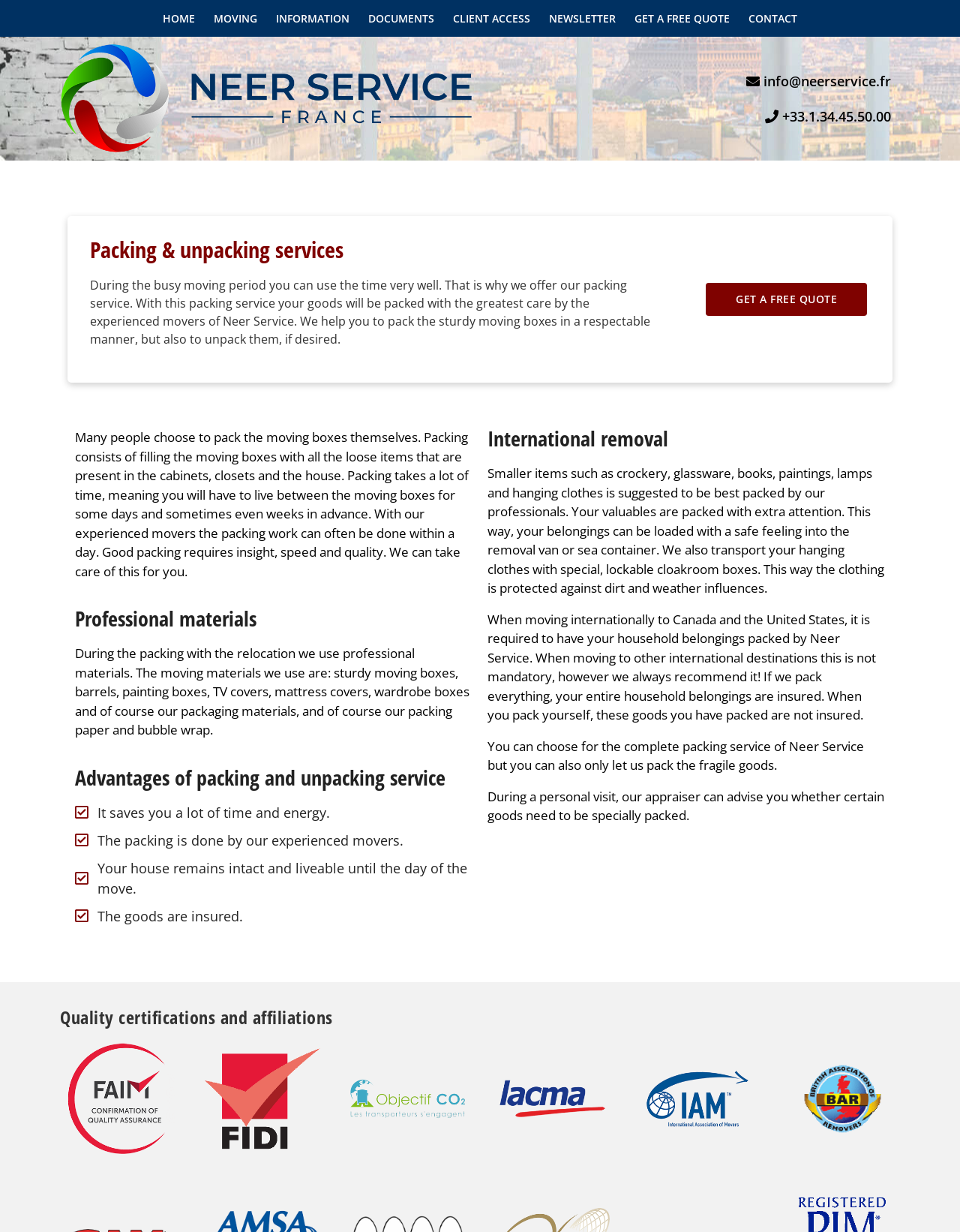Create an elaborate caption for the webpage.

The webpage is about Neer Service France, a company that offers packing and unpacking services for moving. At the top of the page, there is a navigation menu with links to different sections, including "HOME", "MOVING", "INFORMATION", "DOCUMENTS", "CLIENT ACCESS", "NEWSLETTER", "GET A FREE QUOTE", and "CONTACT". 

Below the navigation menu, there is a logo of Neer Service France, accompanied by a link to the company's website and contact information, including an email address and phone number.

The main content of the page is divided into sections. The first section has a heading "Packing & unpacking services" and describes the benefits of using Neer Service's packing service, including saving time and energy, having experienced movers handle the packing, and ensuring that goods are insured. 

The section also explains that the company uses professional materials, such as sturdy moving boxes, barrels, and packing paper, and highlights the advantages of using their packing and unpacking service.

The next section is about international removal and explains that Neer Service can handle packing and moving of smaller items, such as crockery, glassware, and books, and that they use special boxes to protect clothing and other valuables. 

The page also features a section on quality certifications and affiliations, which includes logos of various organizations, such as FAIM, FIDI, Objectif-Co2, lacma, IAM, and BAR, indicating that Neer Service France is a reputable and certified company in the moving industry.

Throughout the page, there are calls-to-action, such as "GET A FREE QUOTE", encouraging visitors to take action and contact the company for more information.